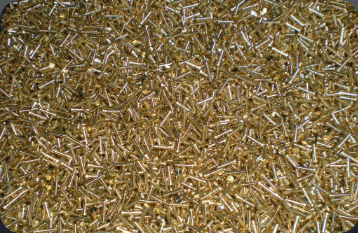Provide a single word or phrase answer to the question: 
What is the shape of the chassis pins?

Elongated, cylindrical